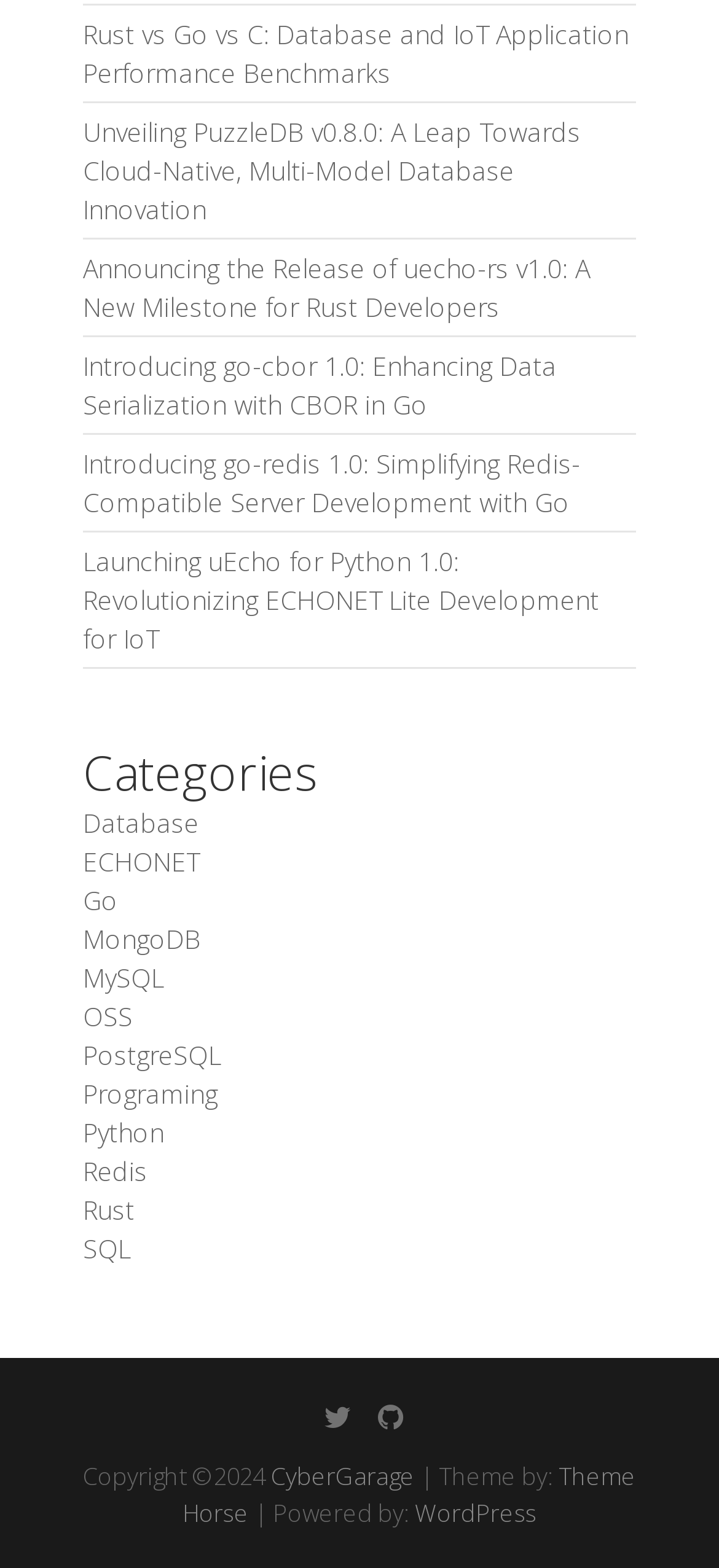Please indicate the bounding box coordinates of the element's region to be clicked to achieve the instruction: "Visit CyberGarage". Provide the coordinates as four float numbers between 0 and 1, i.e., [left, top, right, bottom].

[0.377, 0.931, 0.577, 0.952]